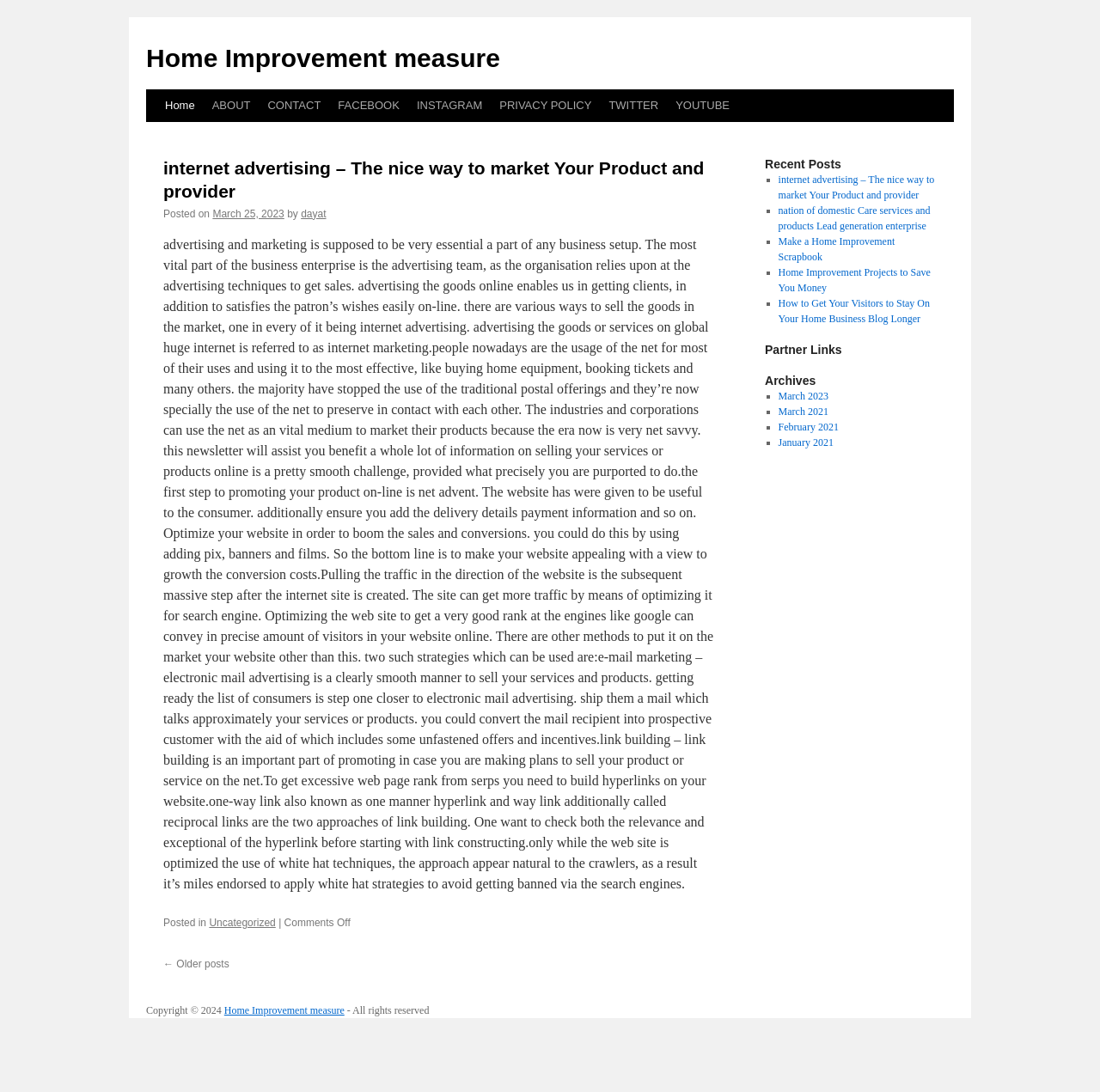How many months are listed in the archives?
Using the details shown in the screenshot, provide a comprehensive answer to the question.

I looked at the 'Archives' section on the right side of the webpage. It lists 4 months: March 2023, March 2021, February 2021, and January 2021.